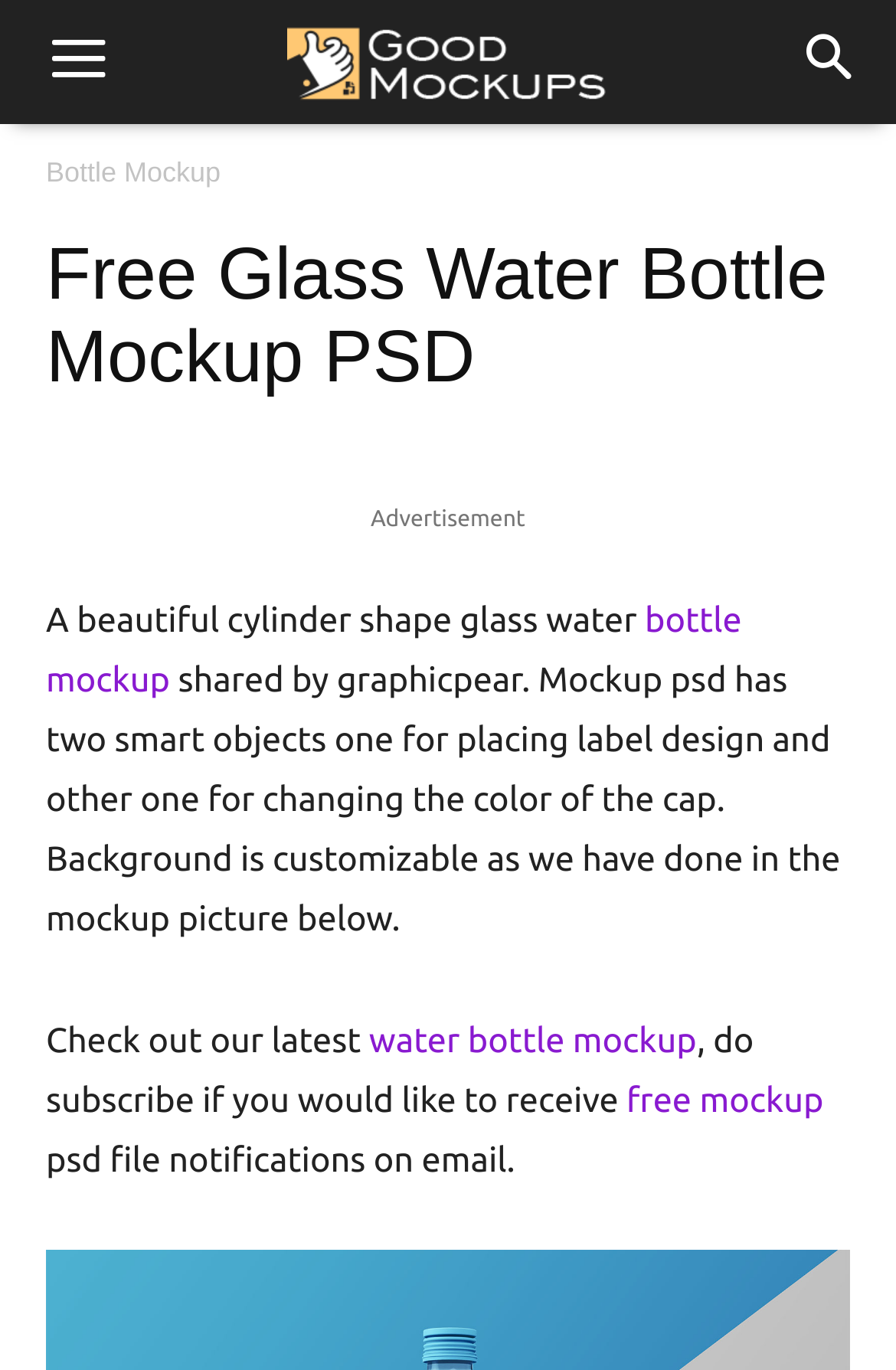Locate the bounding box of the UI element described in the following text: "free mockup".

[0.699, 0.788, 0.919, 0.816]